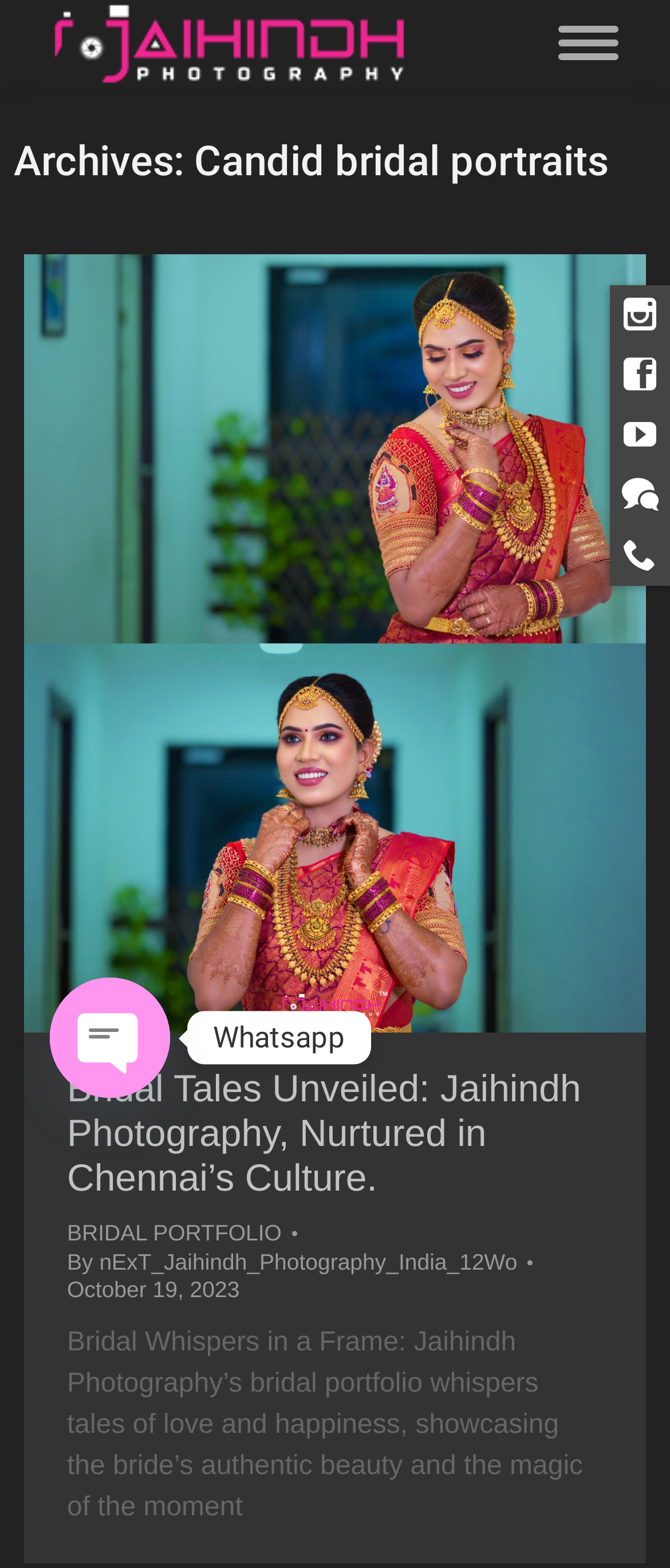Please respond to the question using a single word or phrase:
What is the date of the latest article on this page?

October 19, 2023